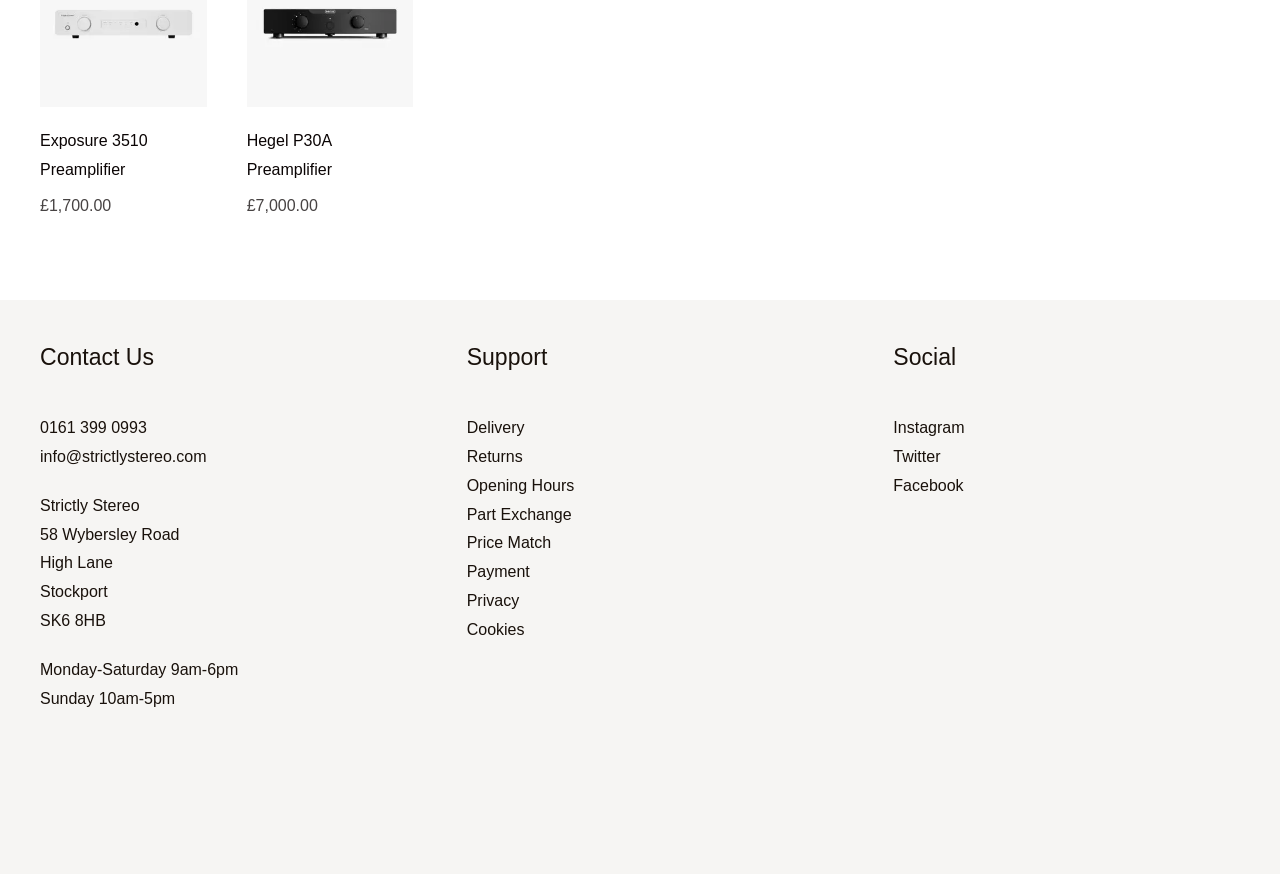Please identify the bounding box coordinates of the clickable area that will fulfill the following instruction: "view Salina Slanic Prahova details". The coordinates should be in the format of four float numbers between 0 and 1, i.e., [left, top, right, bottom].

None